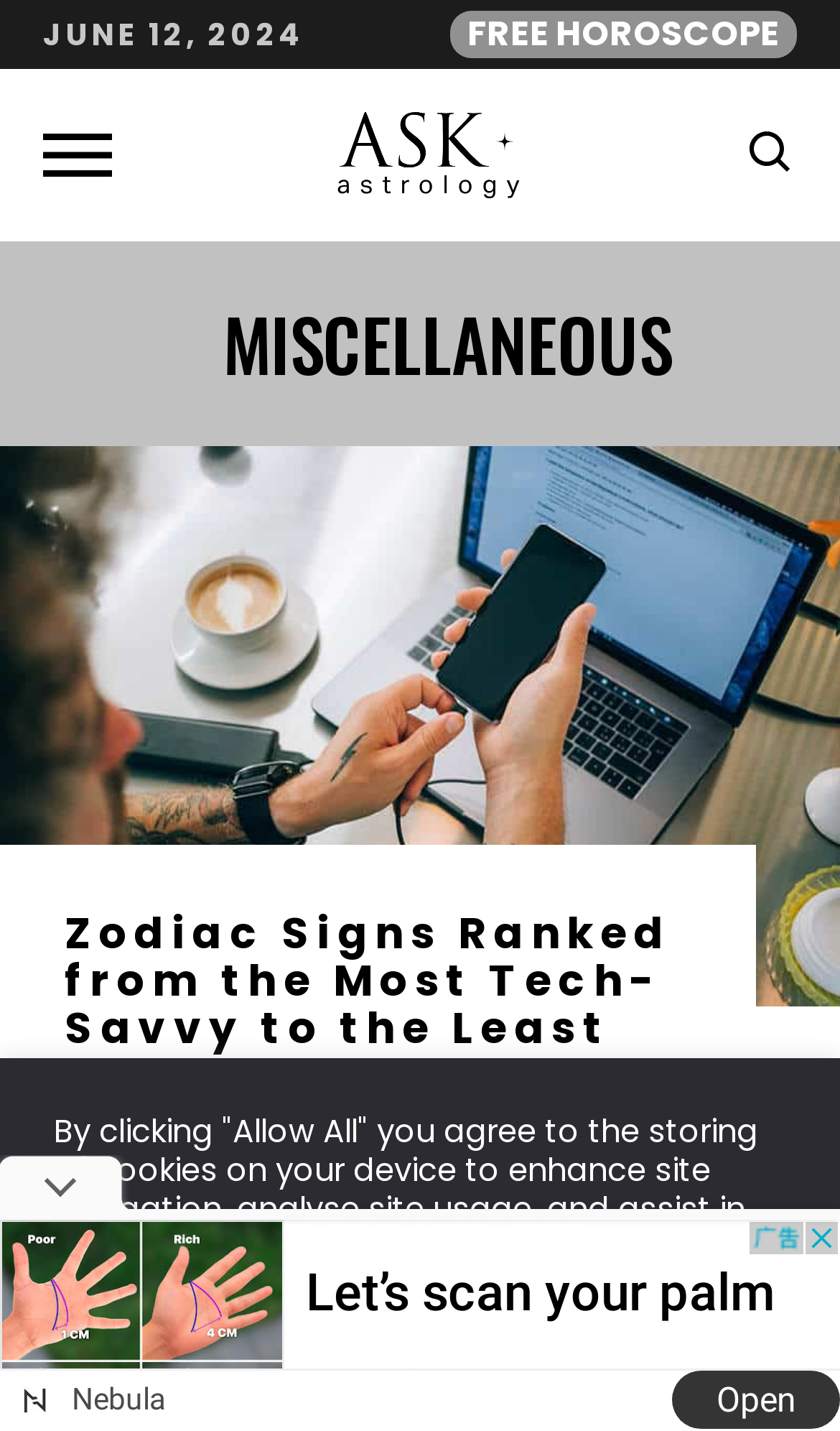From the webpage screenshot, identify the region described by June 12, 2024. Provide the bounding box coordinates as (top-left x, top-left y, bottom-right x, bottom-right y), with each value being a floating point number between 0 and 1.

[0.051, 0.008, 0.361, 0.04]